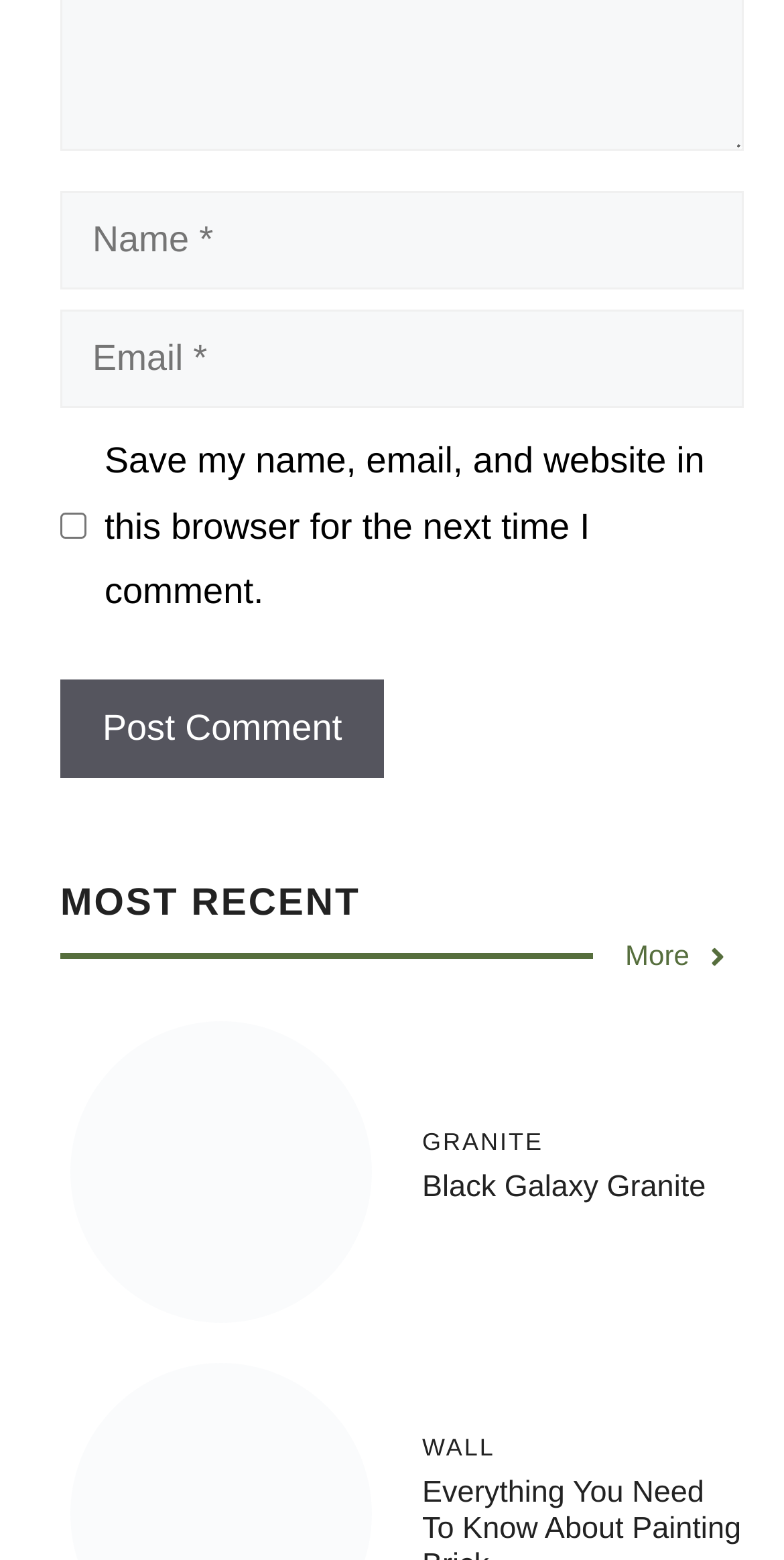Find the bounding box of the UI element described as: "name="submit" value="Post Comment"". The bounding box coordinates should be given as four float values between 0 and 1, i.e., [left, top, right, bottom].

[0.077, 0.435, 0.49, 0.498]